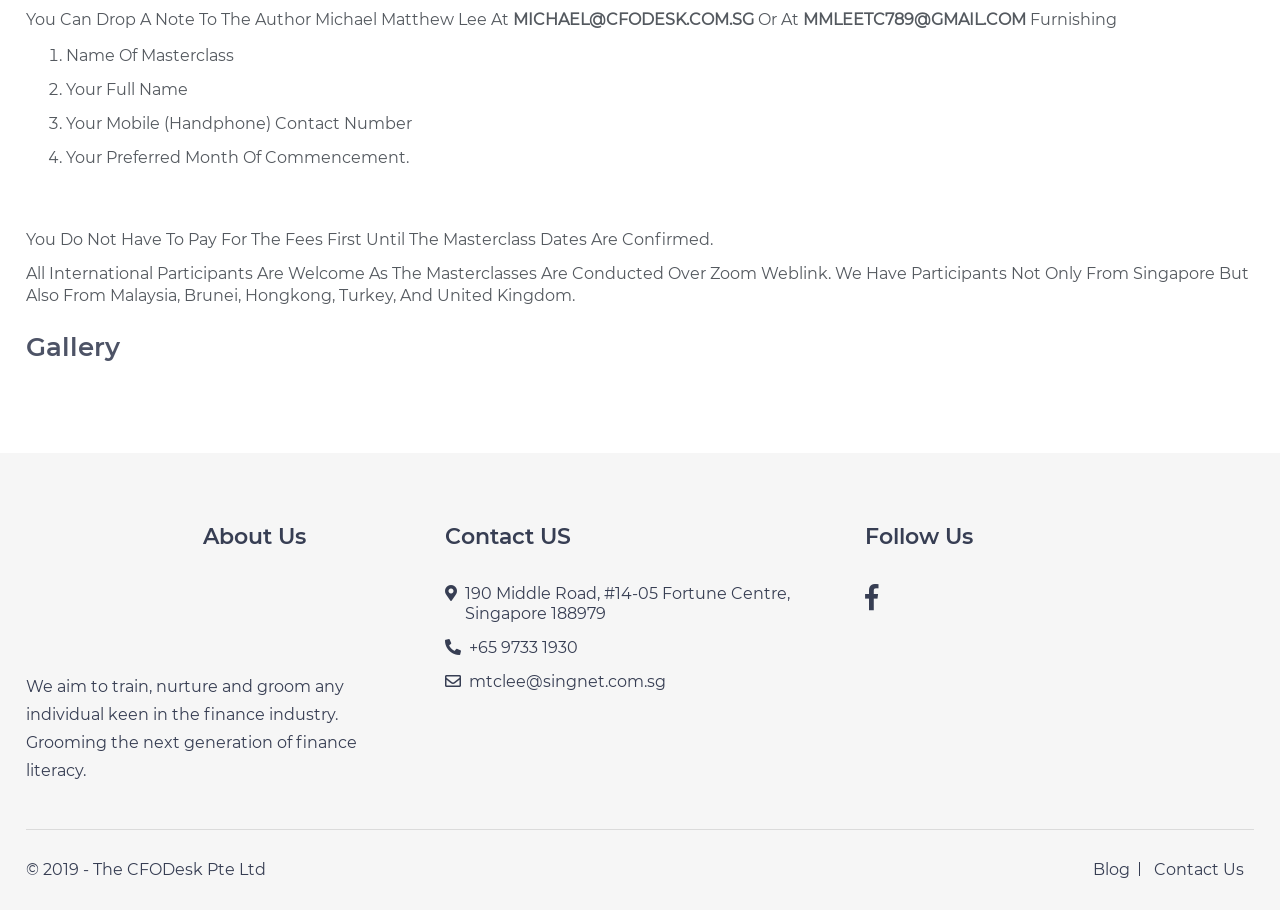Please find the bounding box for the UI component described as follows: "mmleetc789@gmail.com".

[0.627, 0.011, 0.801, 0.032]